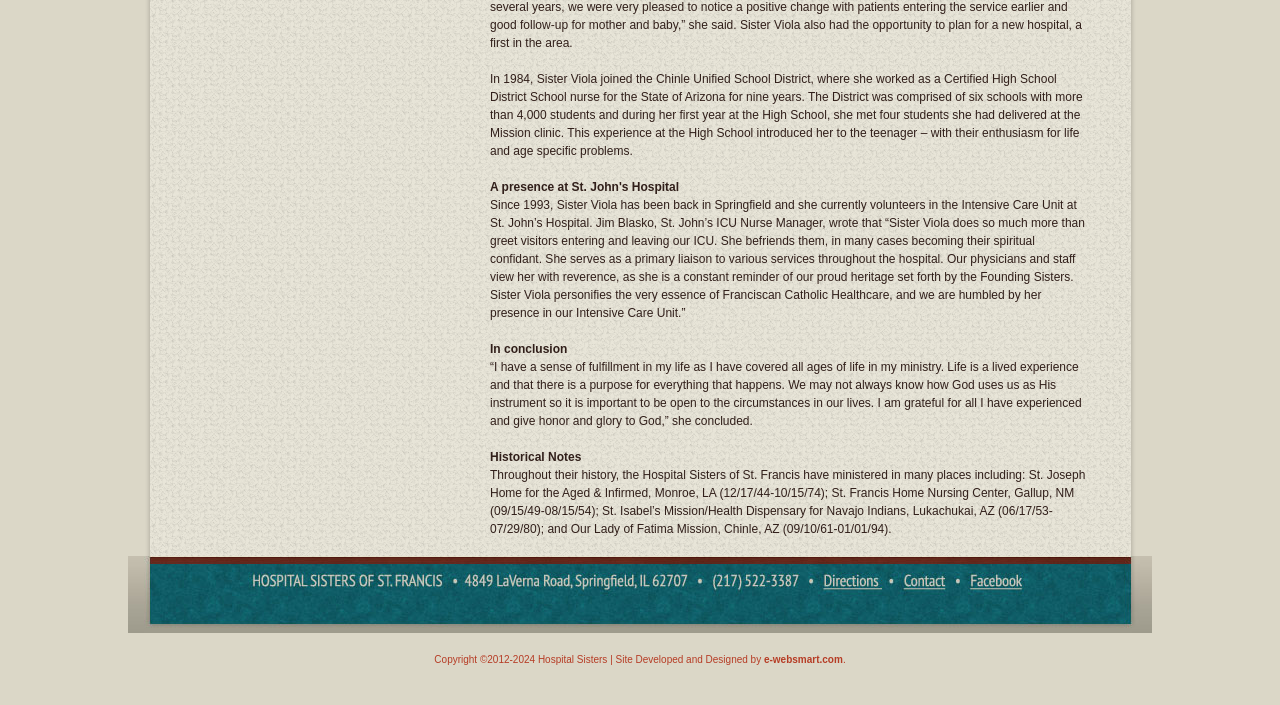Use a single word or phrase to answer the question:
What is the address of Hospital Sisters of St. Francis?

849 LaVerna Road, Springfield, IL 62707